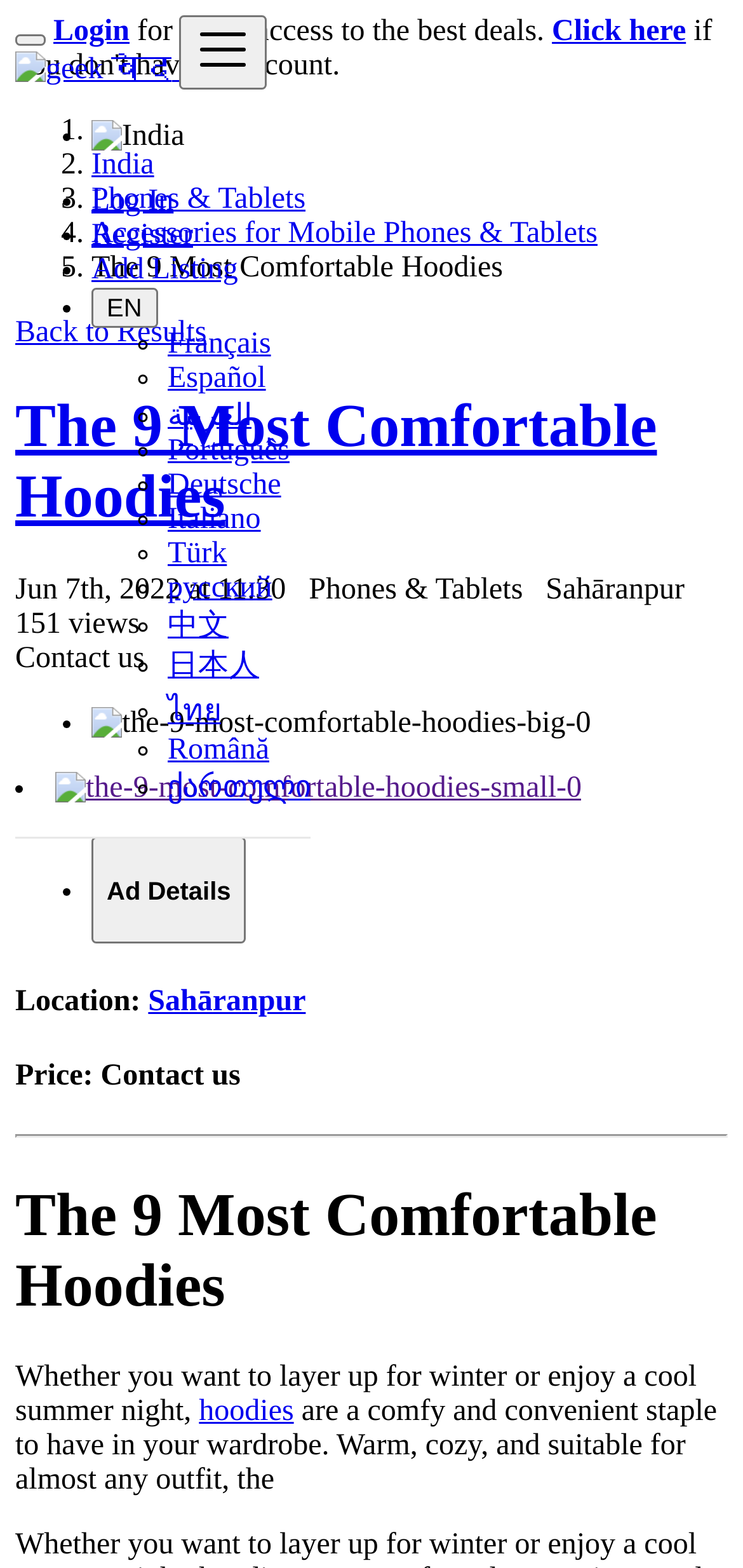Highlight the bounding box coordinates of the region I should click on to meet the following instruction: "View the ad details".

[0.123, 0.533, 0.331, 0.602]